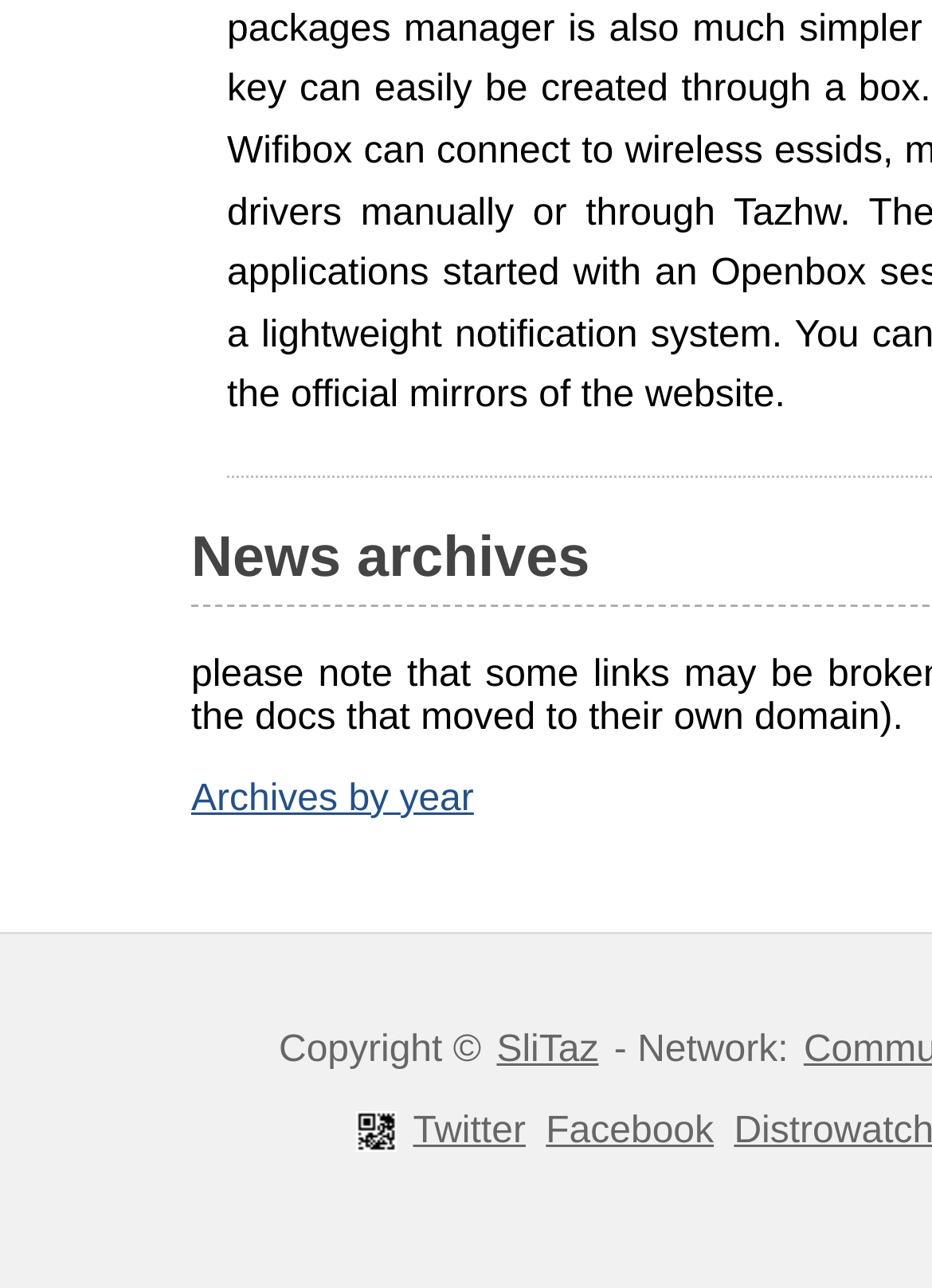Please answer the following question as detailed as possible based on the image: 
What is the name of the network?

The name of the network is mentioned in the StaticText element with the text '- Network:' at the coordinates [0.647, 0.799, 0.857, 0.831], and it is 'SliTaz' which is also a link at the coordinates [0.528, 0.799, 0.647, 0.831].